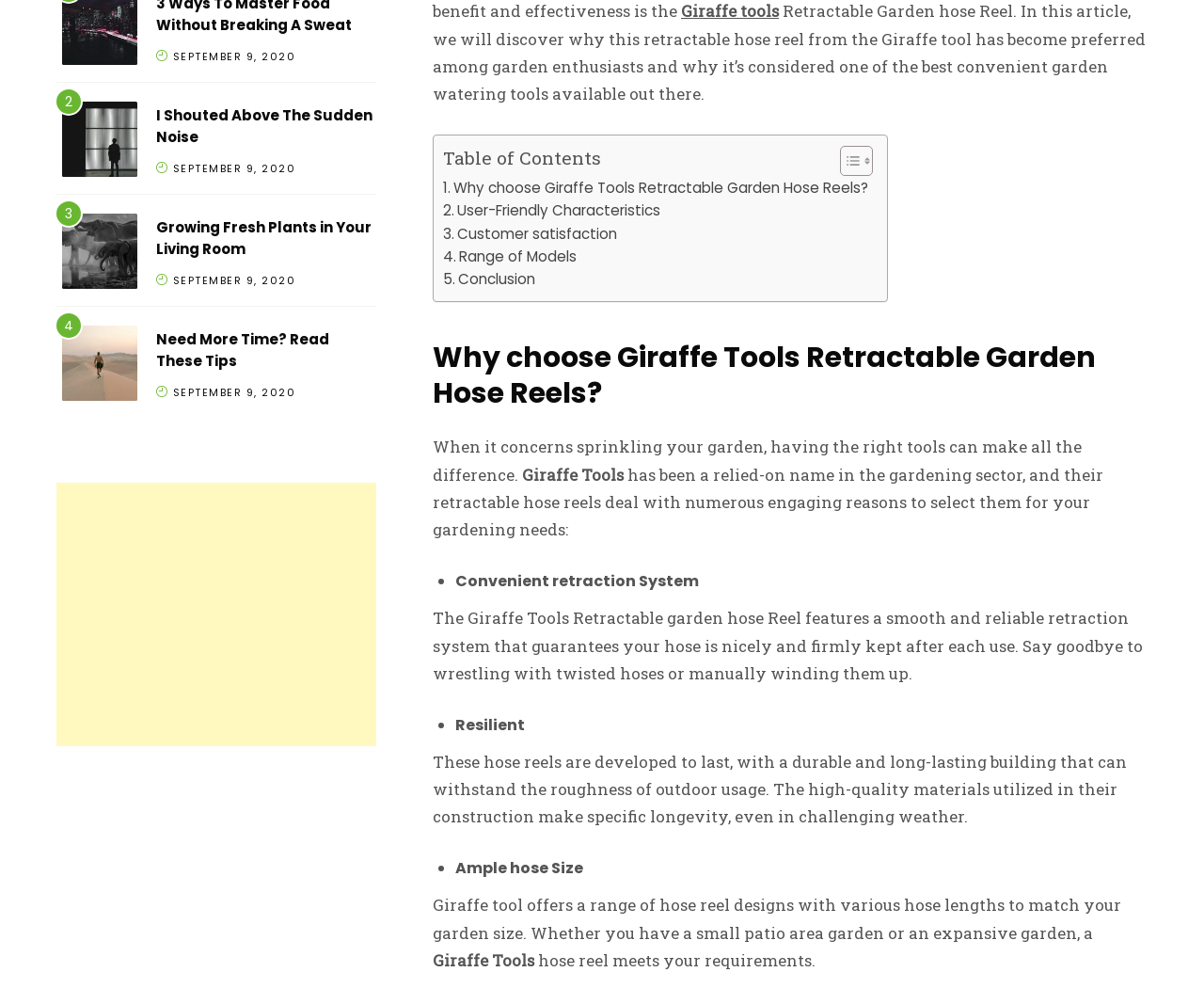Identify the bounding box coordinates of the area that should be clicked in order to complete the given instruction: "Read 'Why choose Giraffe Tools Retractable Garden Hose Reels?'". The bounding box coordinates should be four float numbers between 0 and 1, i.e., [left, top, right, bottom].

[0.368, 0.179, 0.721, 0.202]